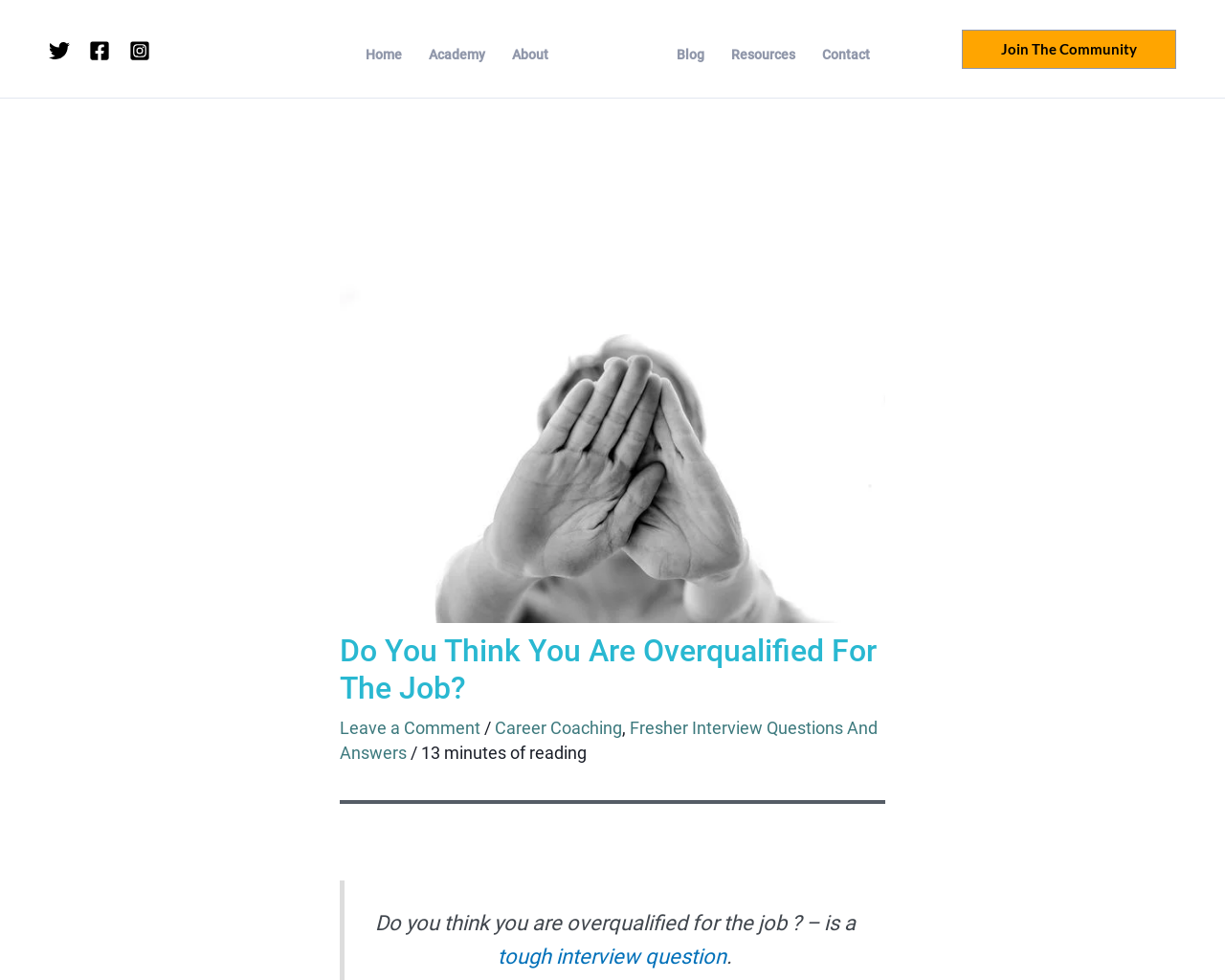Find the bounding box coordinates of the element I should click to carry out the following instruction: "Click on Twitter".

[0.04, 0.041, 0.057, 0.062]